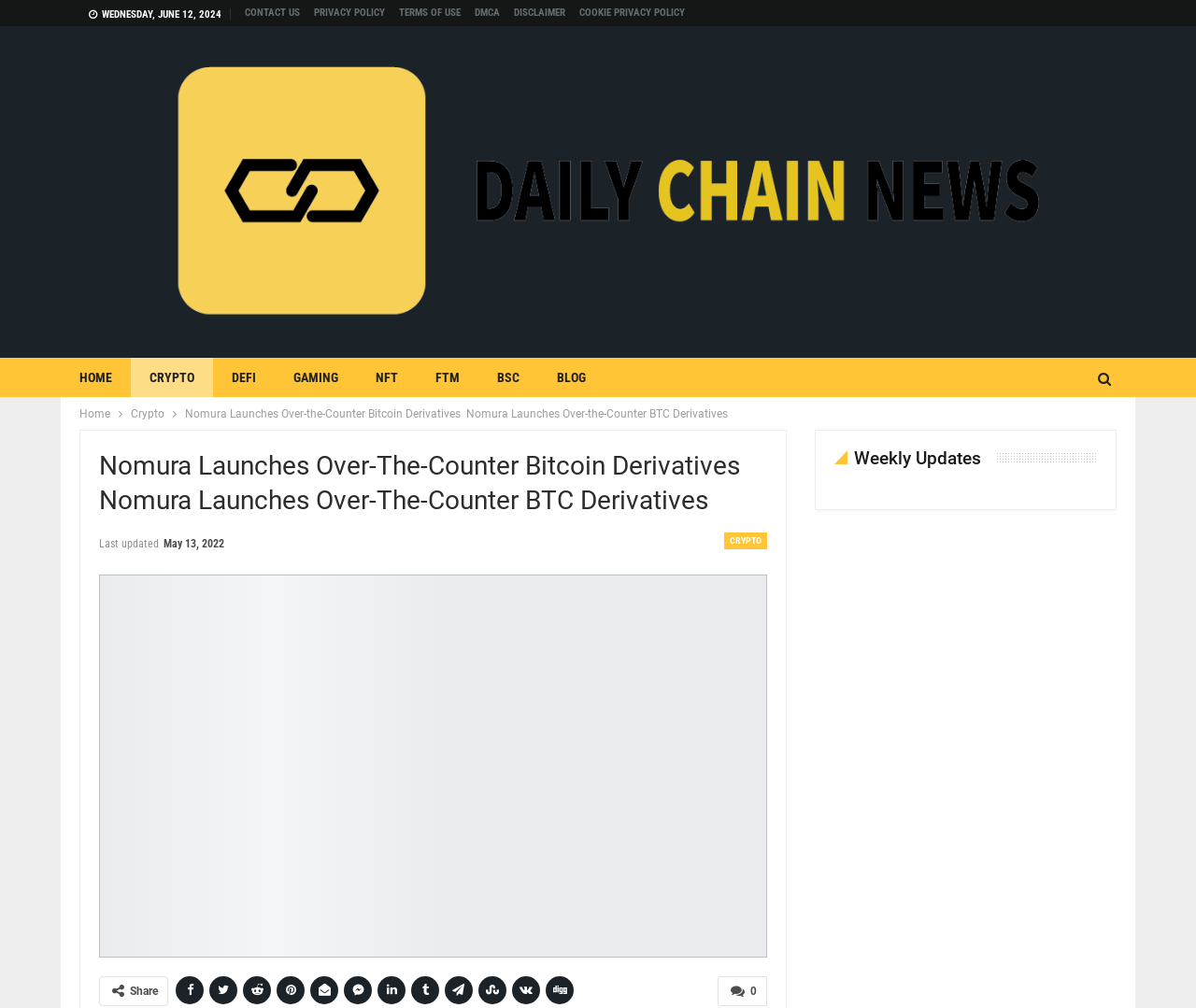Identify the bounding box coordinates for the element that needs to be clicked to fulfill this instruction: "Click the 'CONTACT US' link". Provide the coordinates in the format of four float numbers between 0 and 1: [left, top, right, bottom].

[0.205, 0.006, 0.251, 0.019]